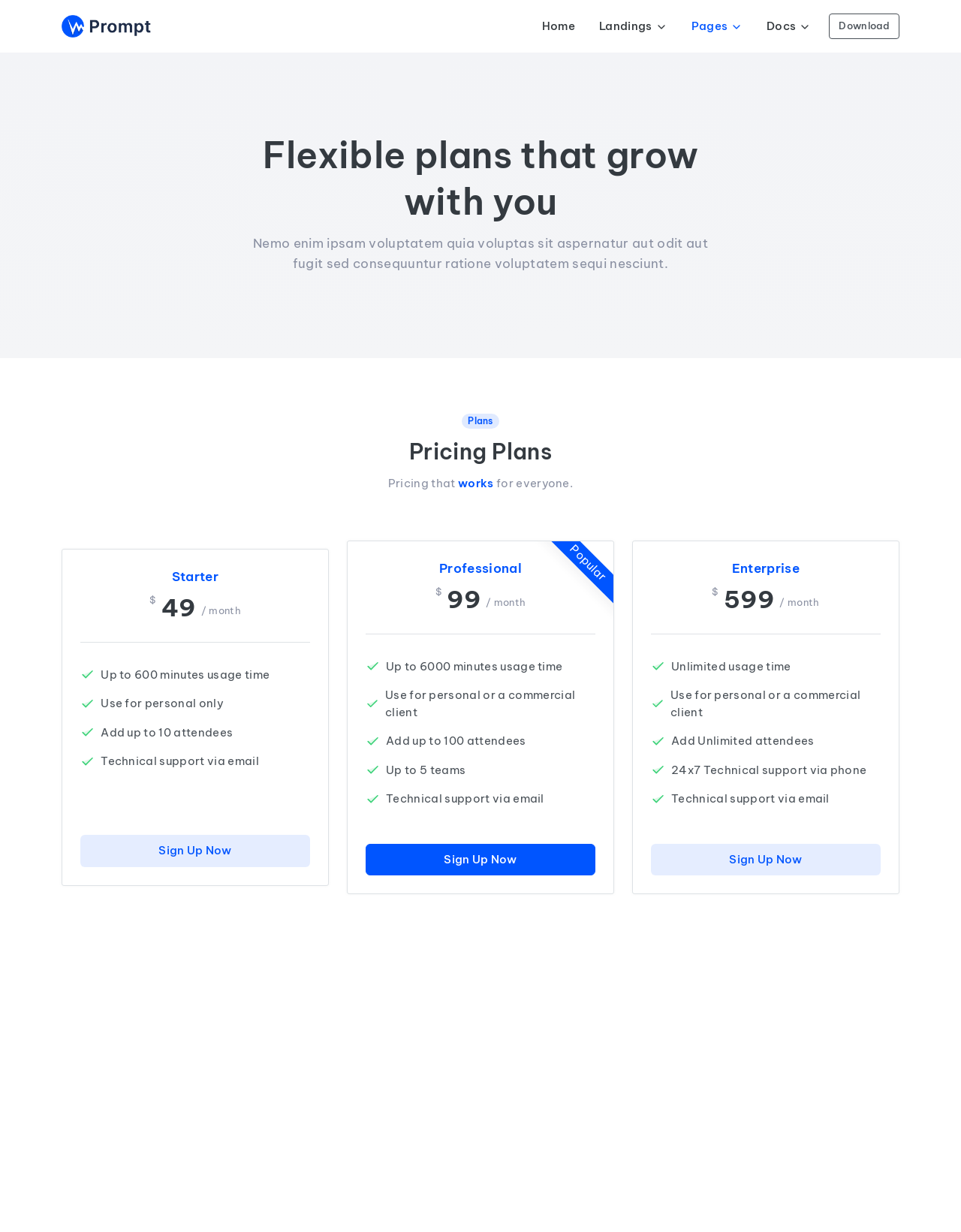Answer the following query with a single word or phrase:
How many teams are supported in the Professional plan?

5